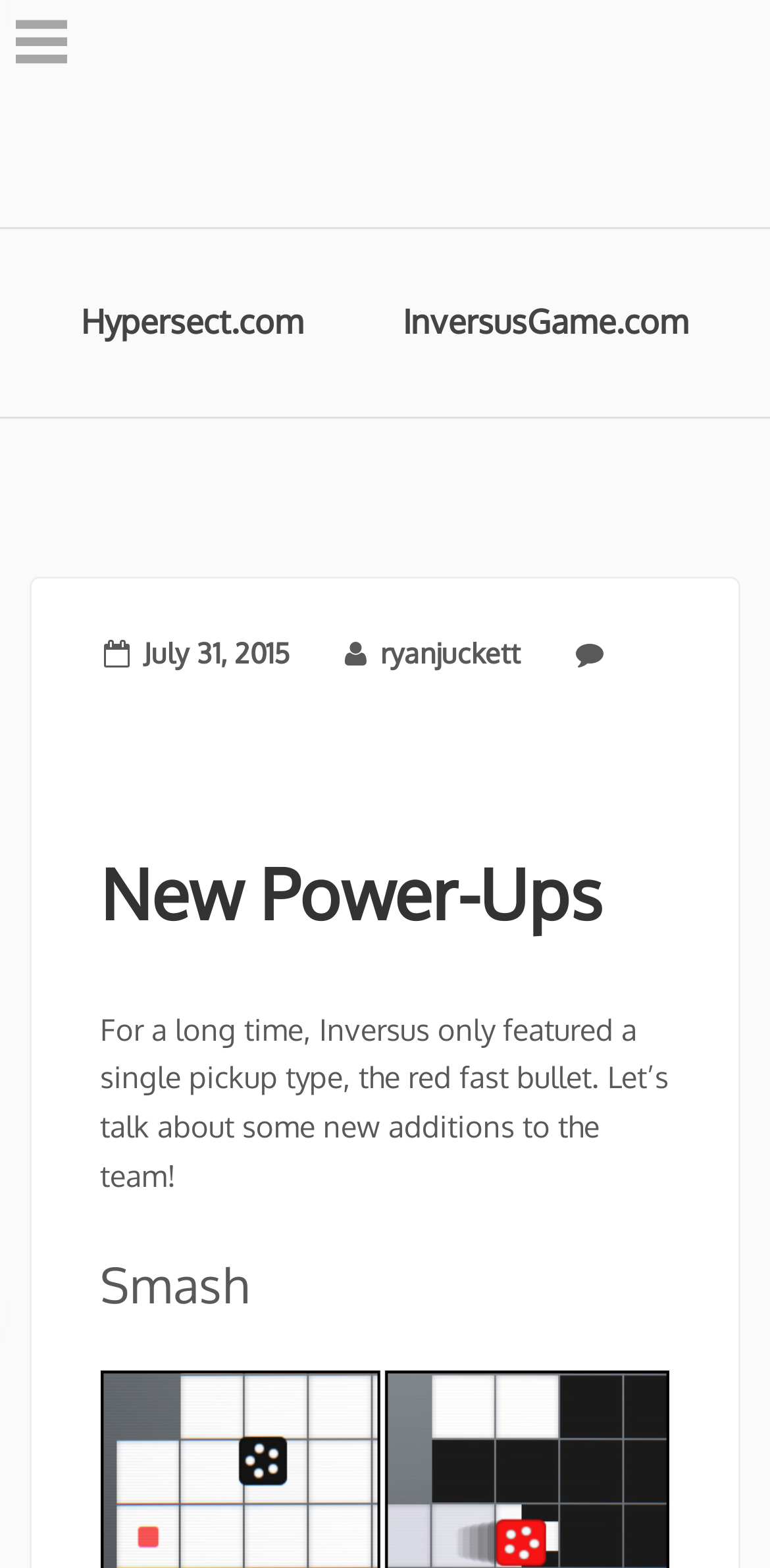Using the provided element description "Hypersect.com", determine the bounding box coordinates of the UI element.

[0.105, 0.146, 0.395, 0.265]